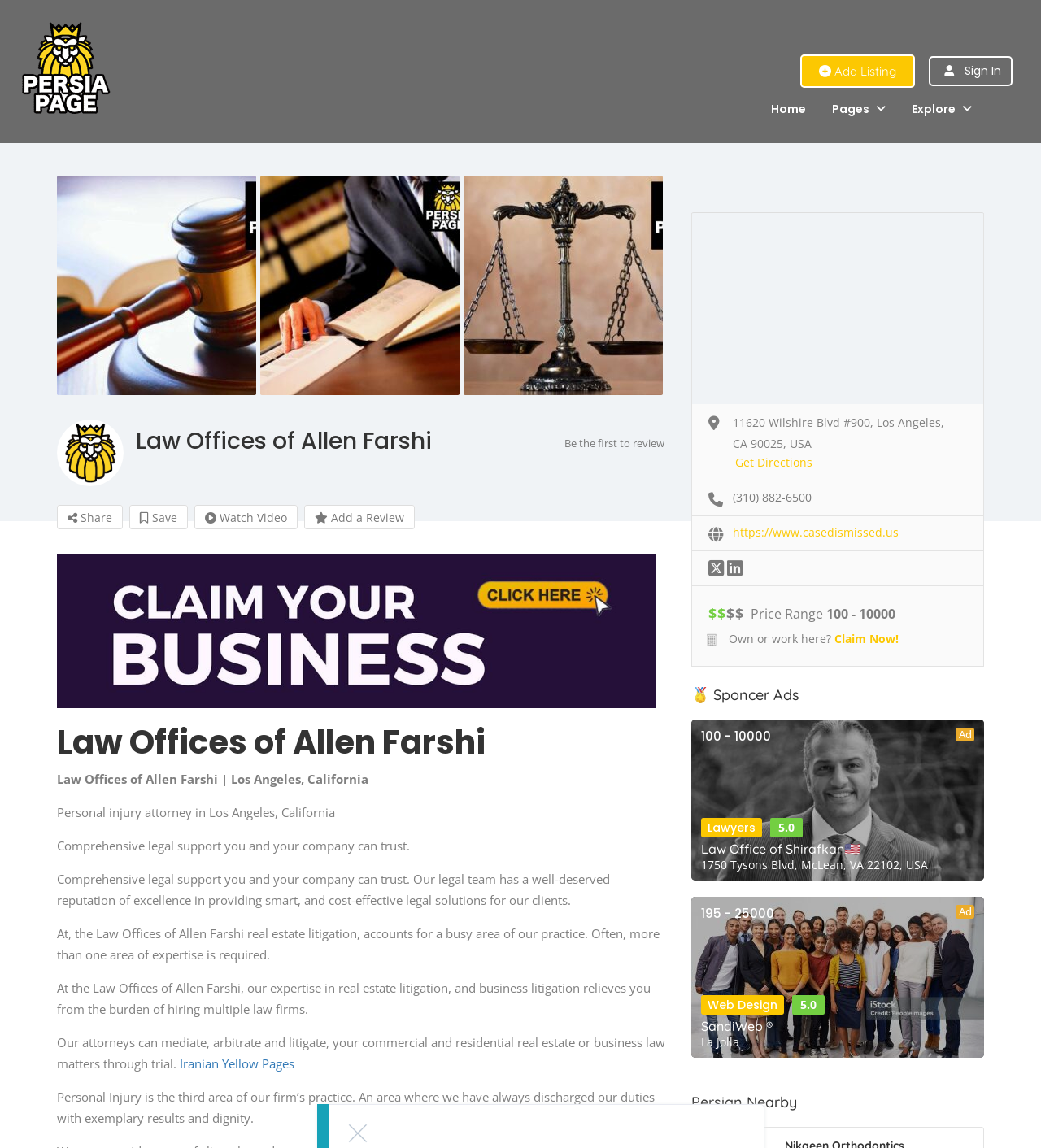Based on the image, provide a detailed response to the question:
What is the name of the law office?

I found the answer by looking at the heading element with the text 'Law Offices of Allen Farshi' which is located at the top of the webpage.